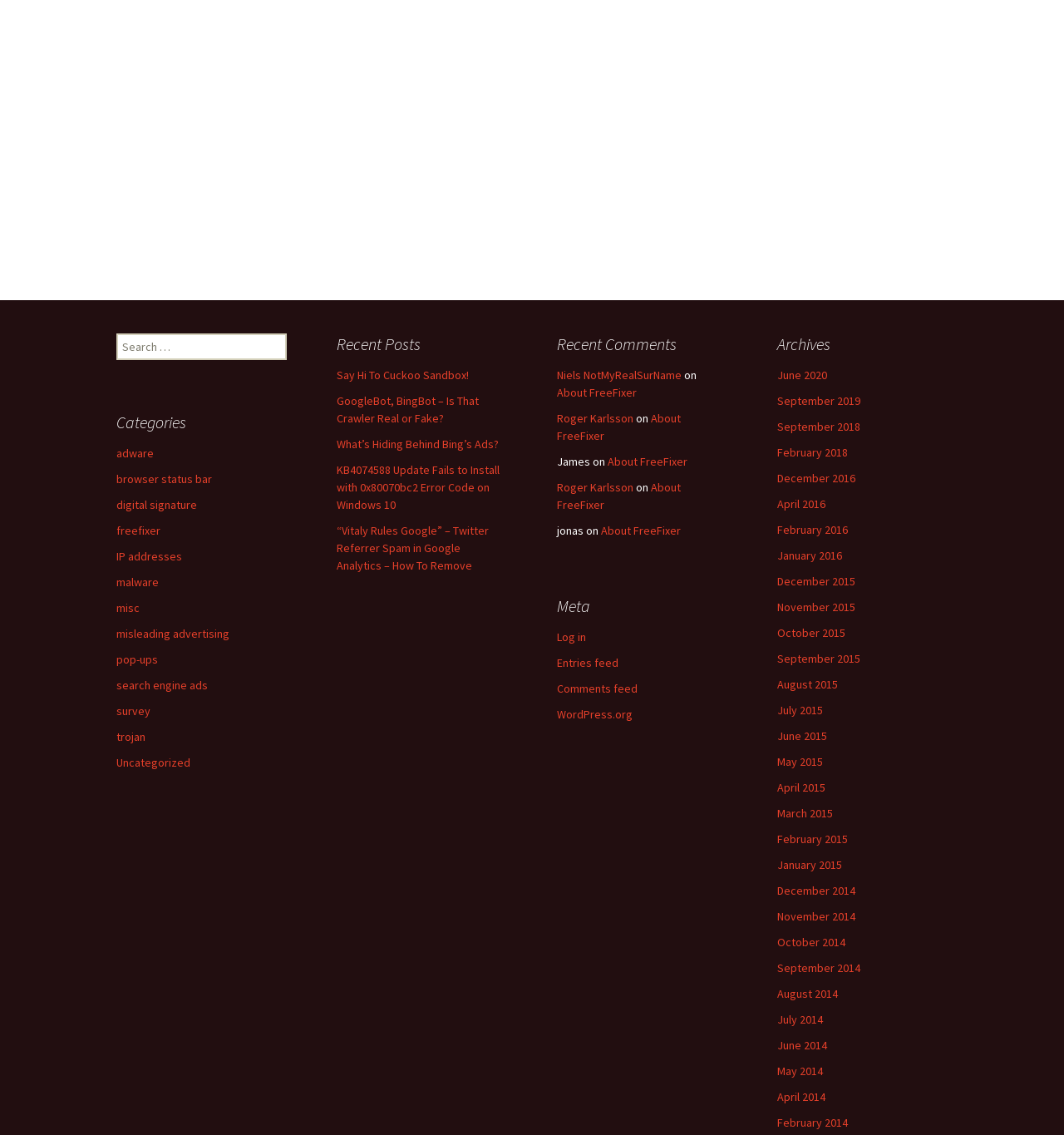Please look at the image and answer the question with a detailed explanation: What type of content is featured on this website?

The webpage has multiple sections, including 'Recent Posts', 'Recent Comments', and 'Archives', which suggest that the website features blog posts. The links under 'Recent Posts' also have titles that resemble blog post titles.